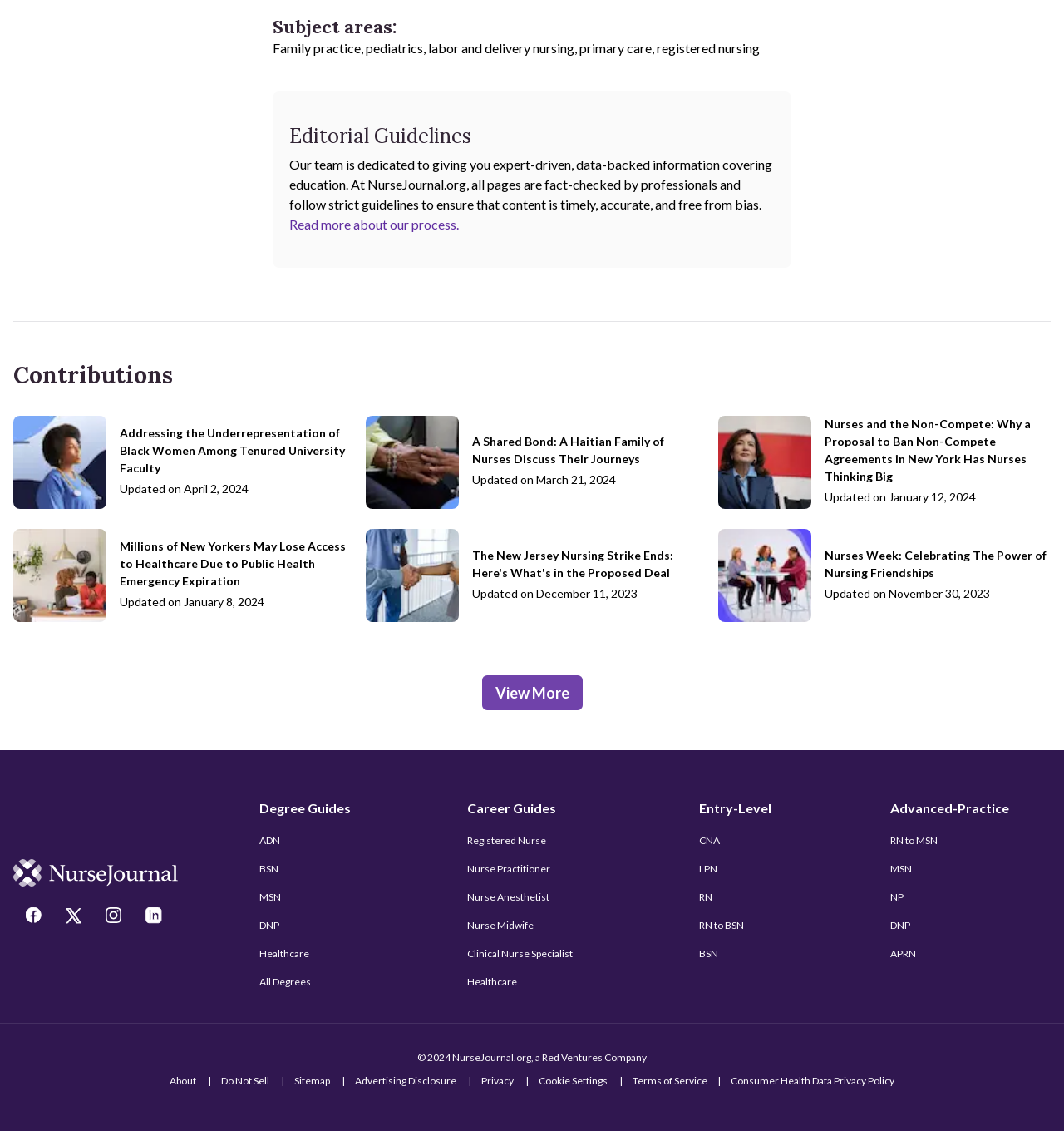Answer the question briefly using a single word or phrase: 
What is the main topic of this webpage?

Nursing